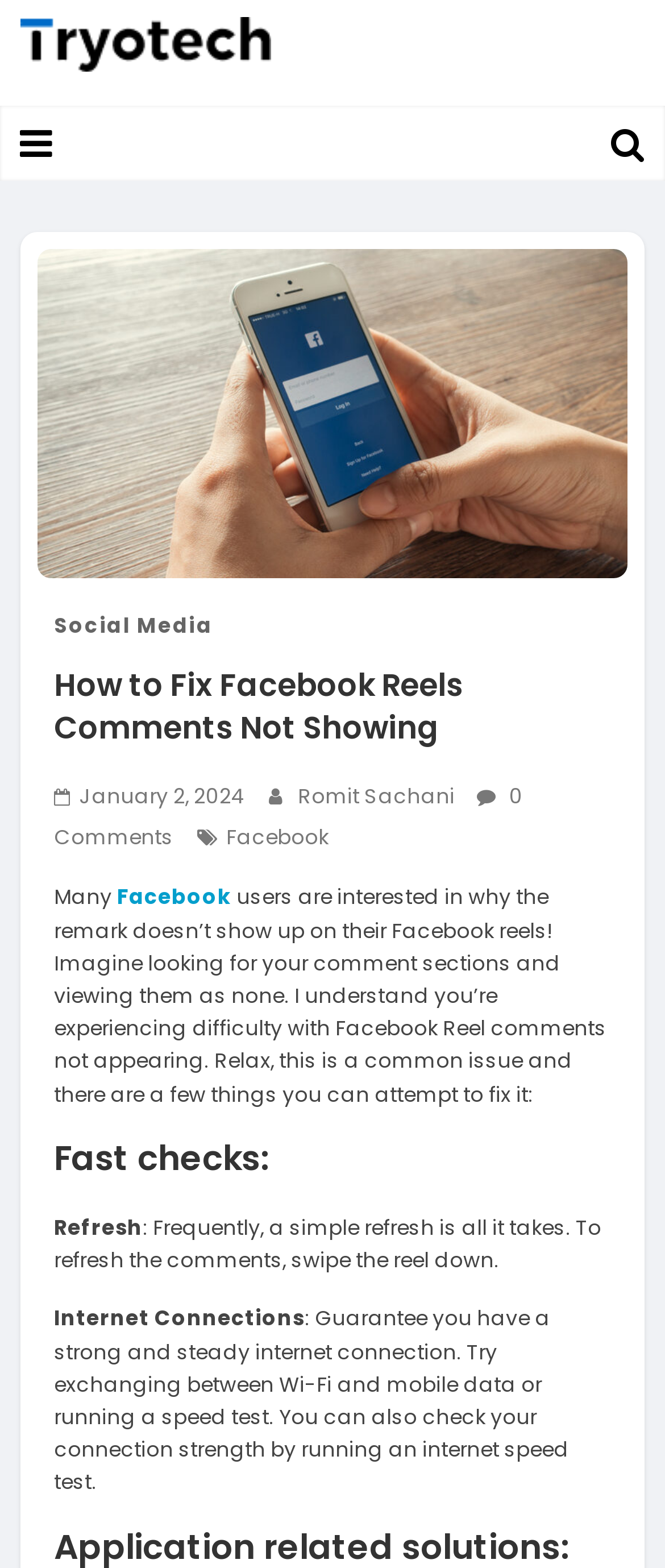Respond to the question below with a single word or phrase:
When was the article published?

January 2, 2024